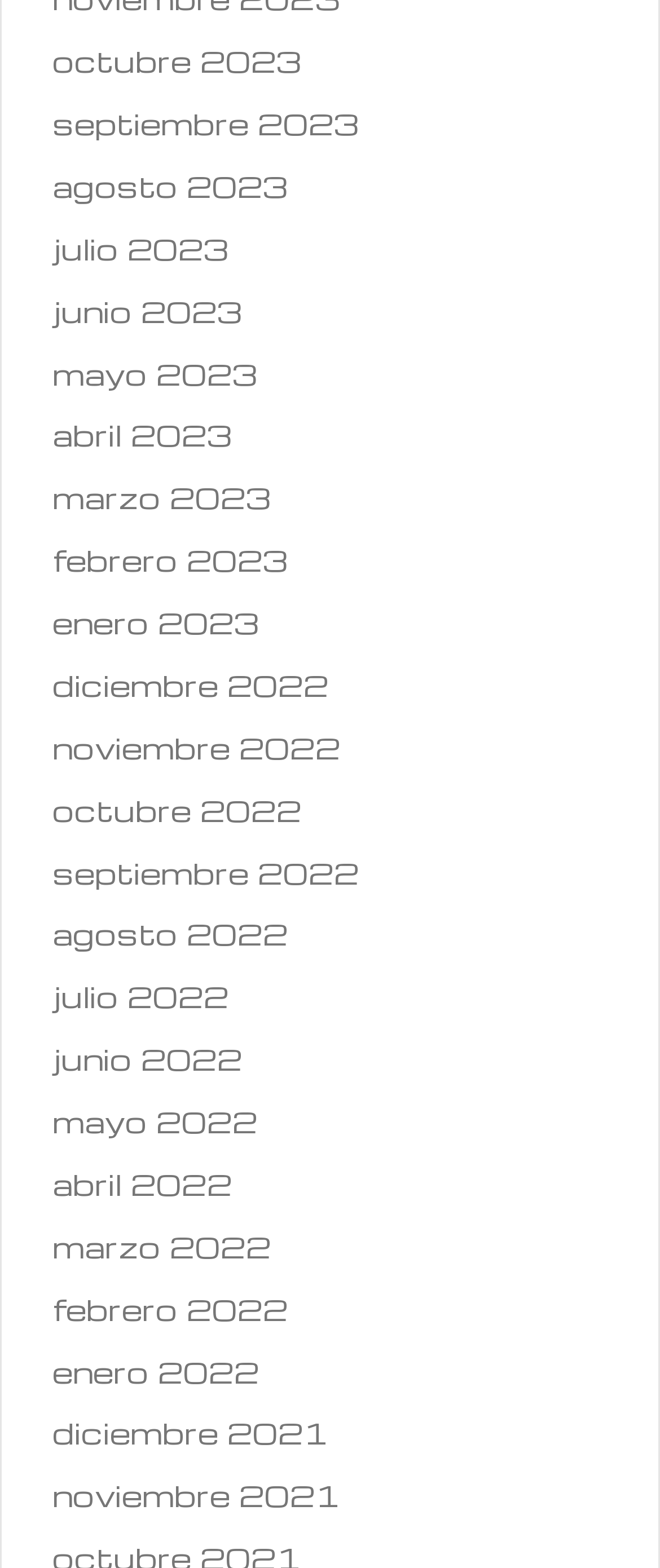What is the common format of the link texts?
Offer a detailed and exhaustive answer to the question.

I observed that all the link texts follow a consistent format, which is 'month year', such as 'octubre 2023', 'septiembre 2022', and so on.